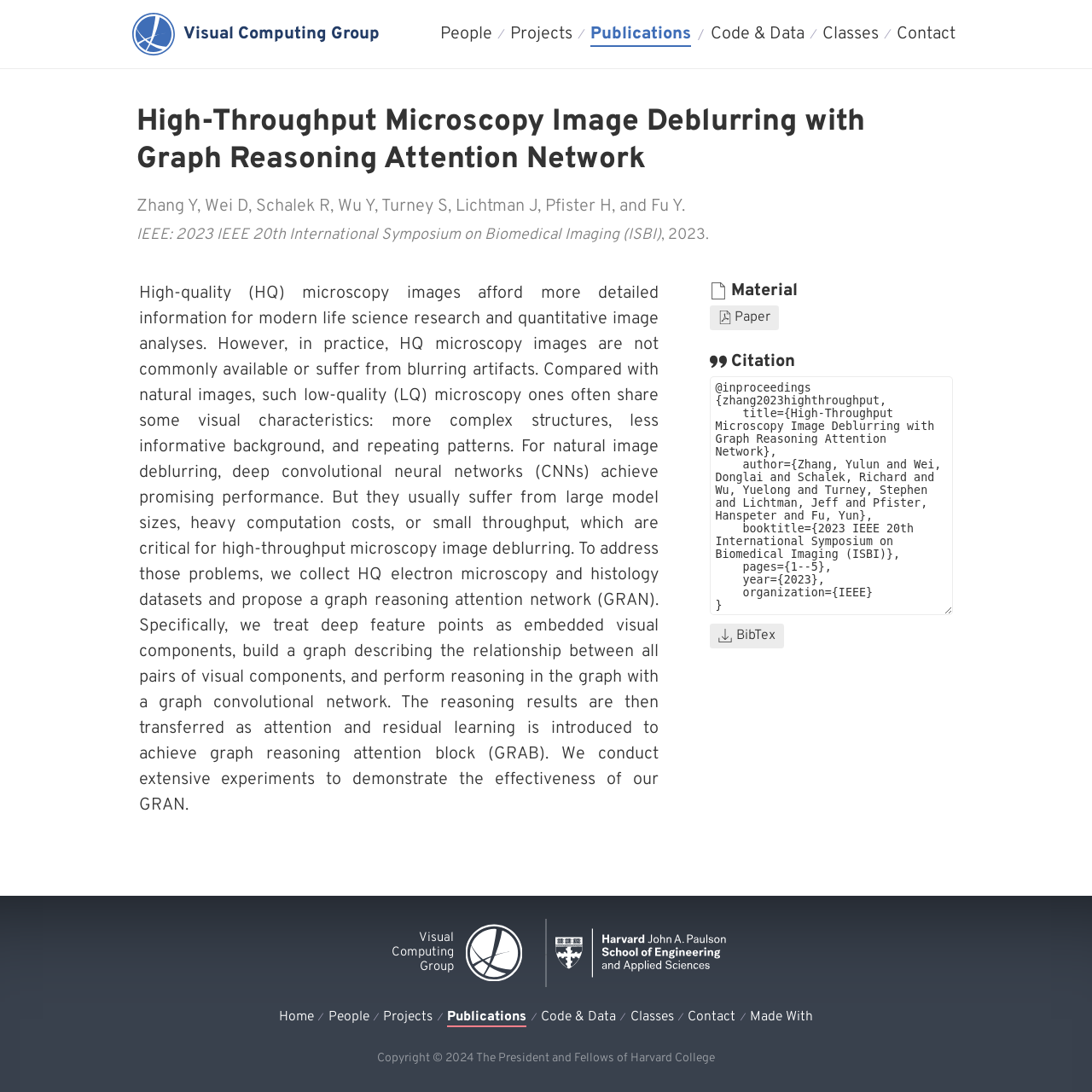Identify the bounding box coordinates for the UI element described by the following text: "Paper". Provide the coordinates as four float numbers between 0 and 1, in the format [left, top, right, bottom].

[0.65, 0.279, 0.713, 0.302]